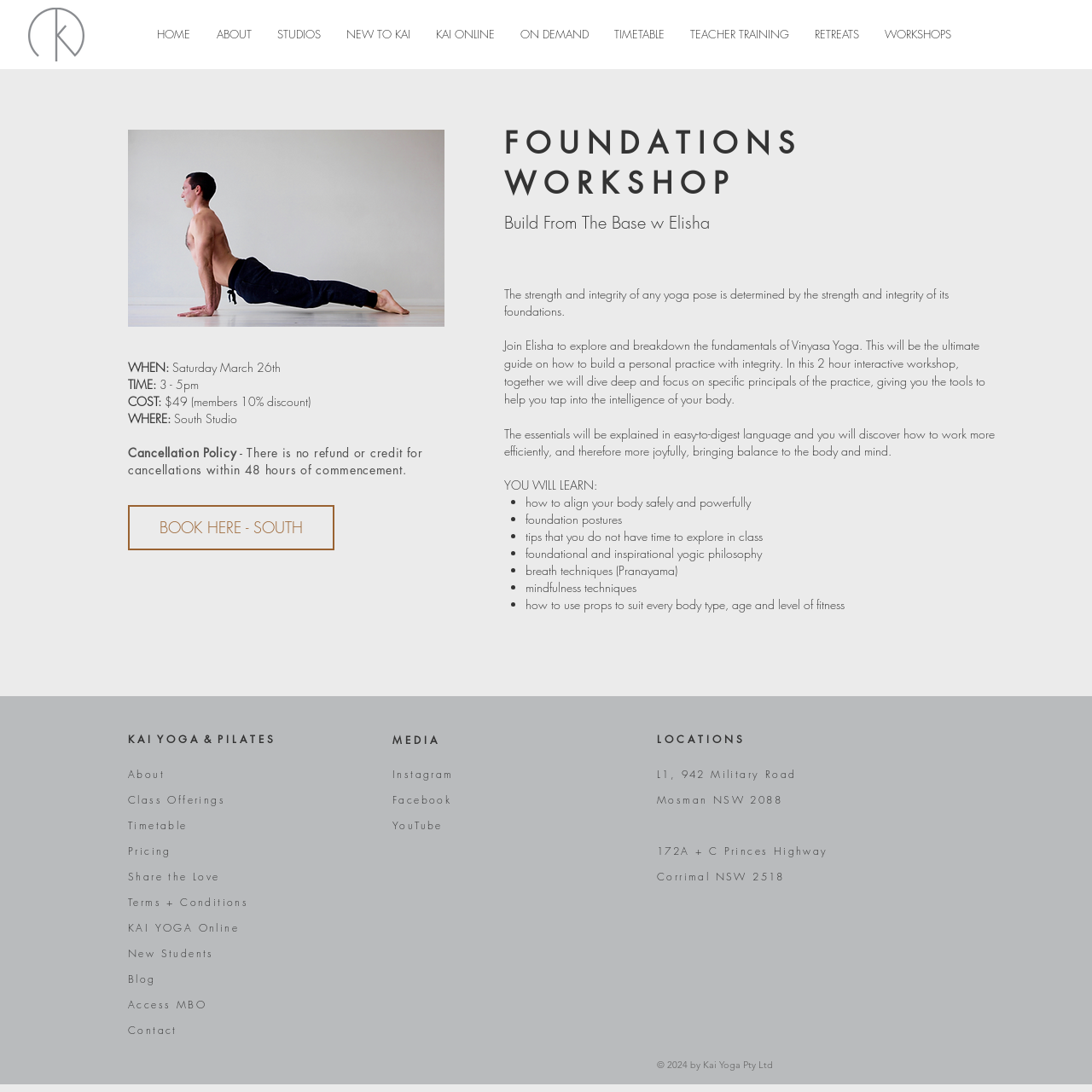Who is the teacher of the Foundations Workshop?
Provide a short answer using one word or a brief phrase based on the image.

Elisha